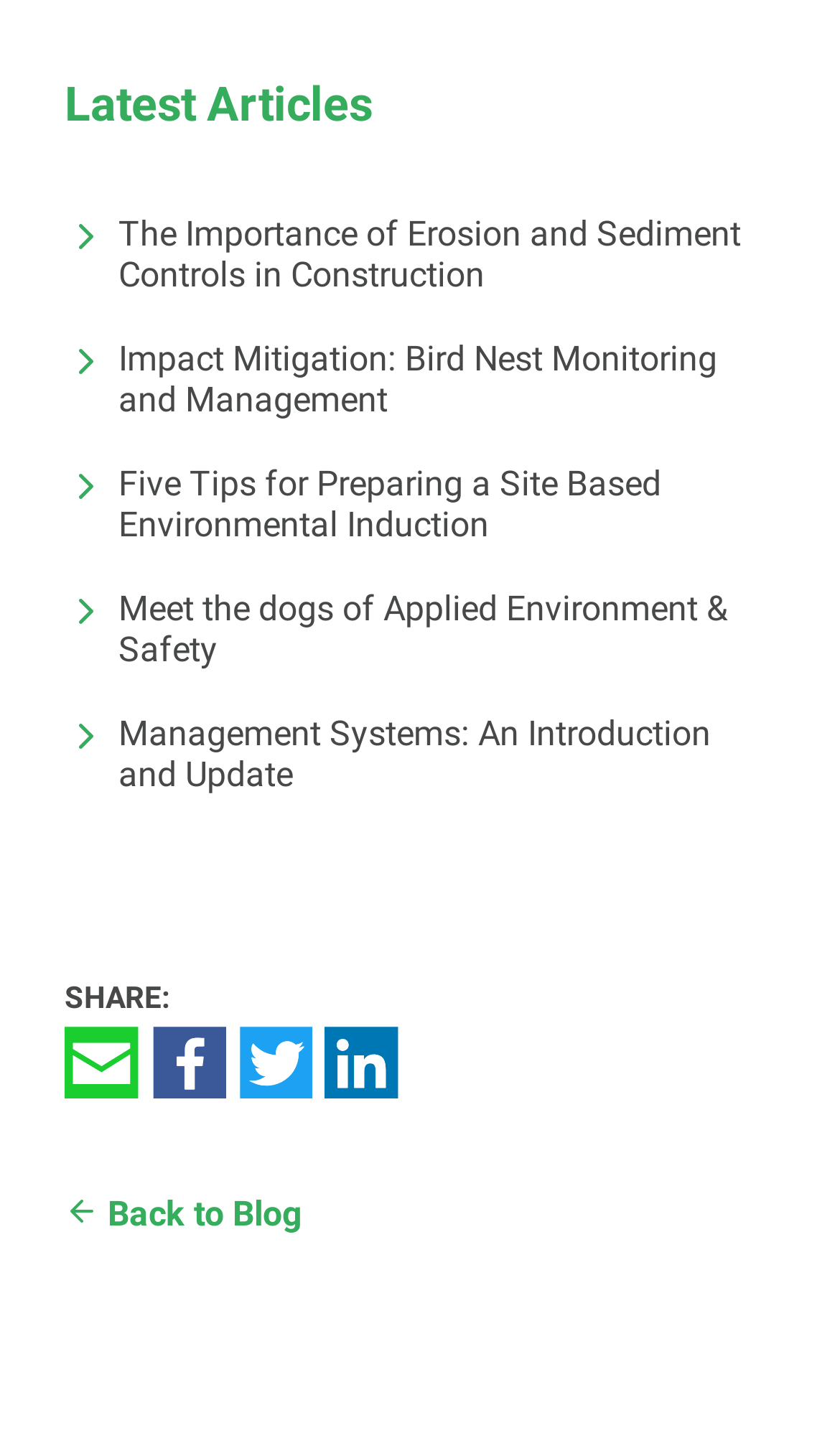Identify the bounding box coordinates for the element you need to click to achieve the following task: "Go back to the blog". The coordinates must be four float values ranging from 0 to 1, formatted as [left, top, right, bottom].

[0.077, 0.832, 0.359, 0.861]